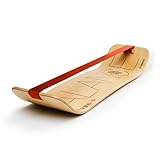Provide your answer in a single word or phrase: 
What is the purpose of the Velcro balance bar?

Customize training